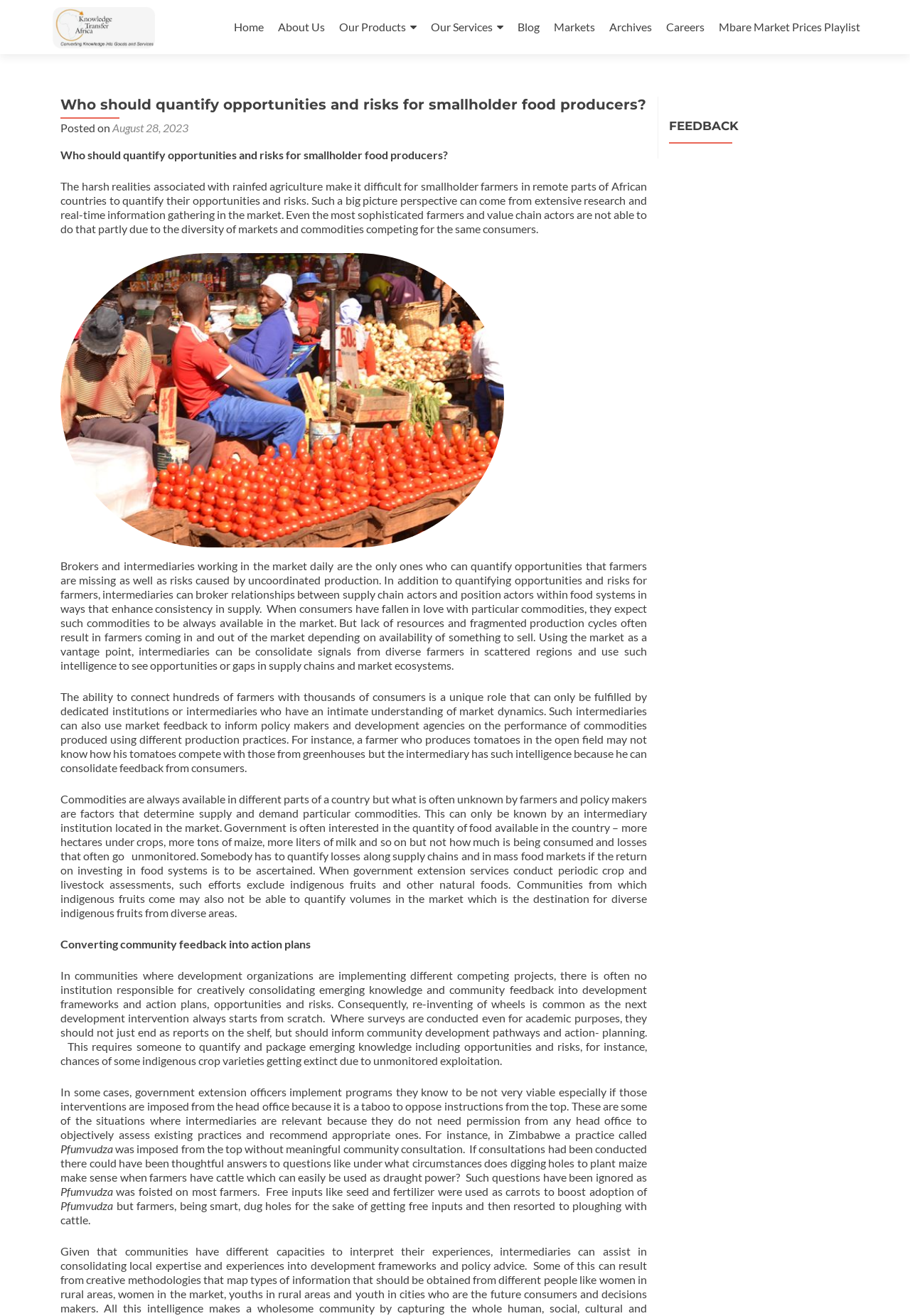What is the topic of the article on the webpage?
Make sure to answer the question with a detailed and comprehensive explanation.

The article on the webpage discusses the importance of quantifying opportunities and risks for smallholder food producers, and how intermediaries can play a crucial role in this process.